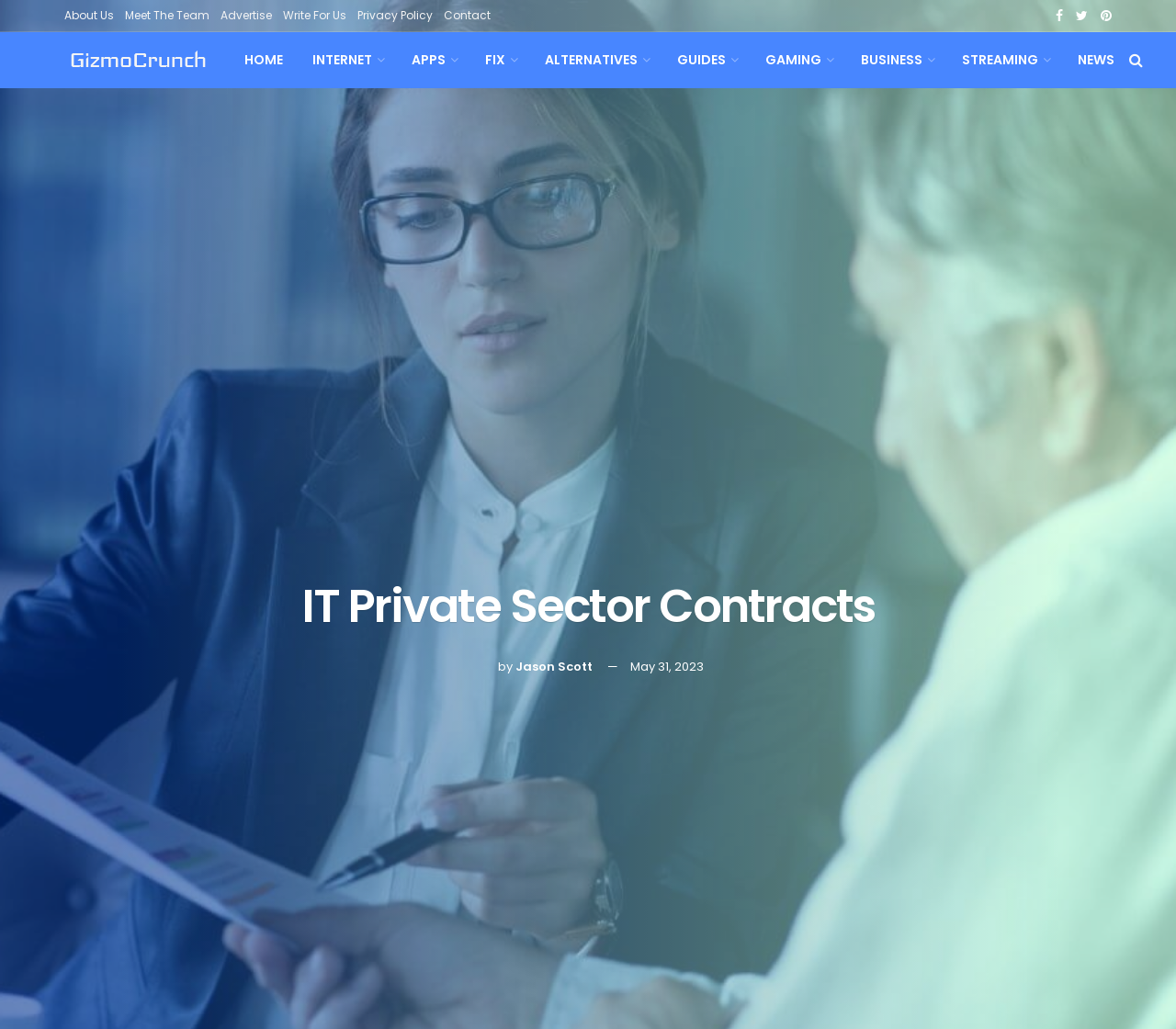Please answer the following query using a single word or phrase: 
What is the name of the website?

GizmoCrunch